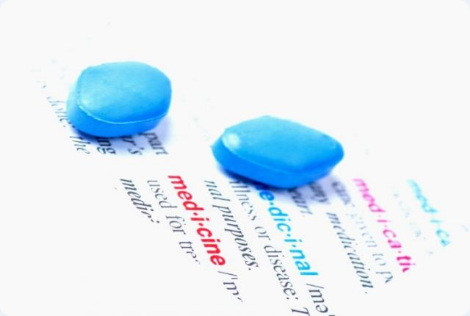What is the surface beneath the tablets?
Respond with a short answer, either a single word or a phrase, based on the image.

A page